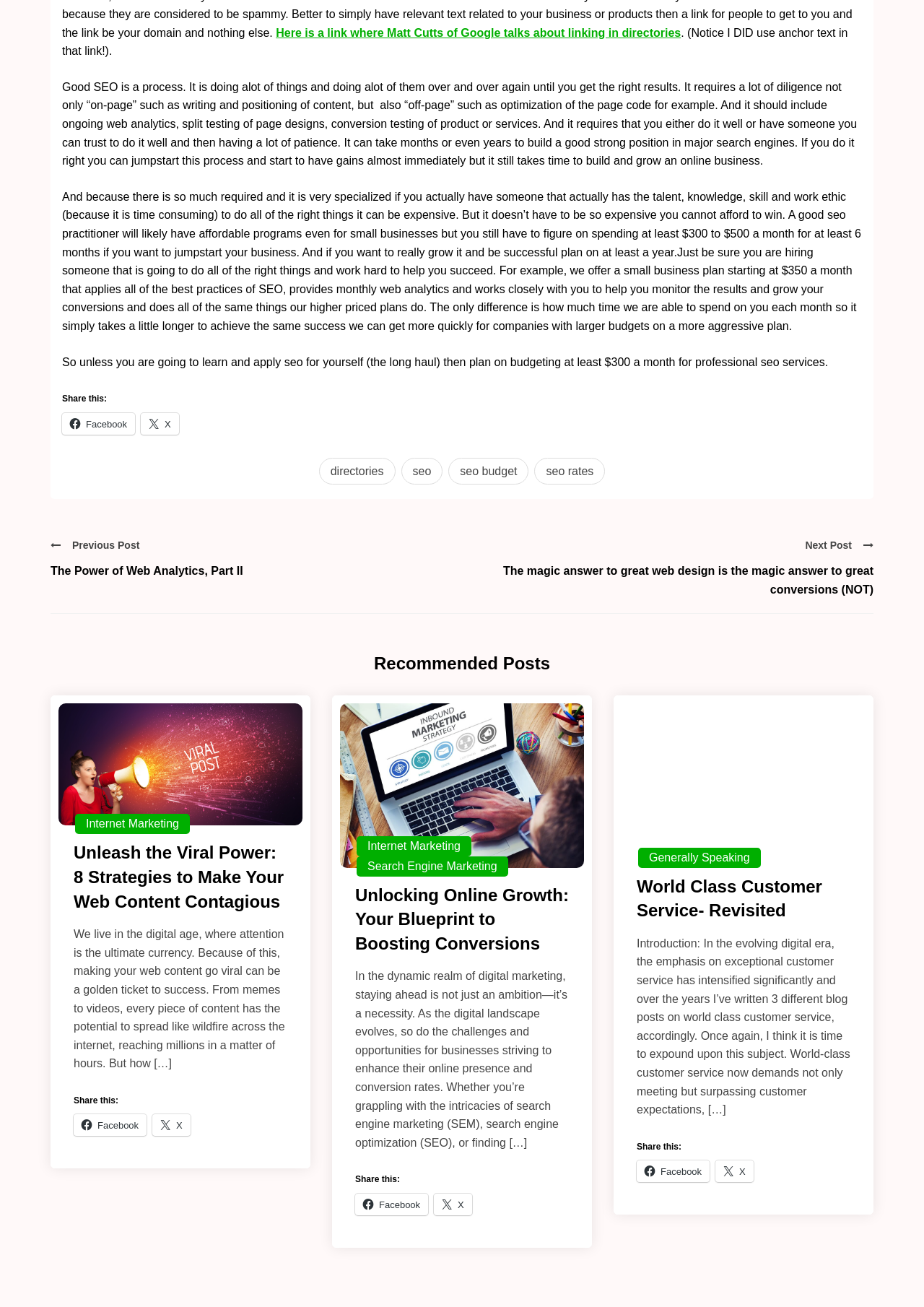Identify the bounding box coordinates of the specific part of the webpage to click to complete this instruction: "Check the previous post".

[0.078, 0.413, 0.151, 0.422]